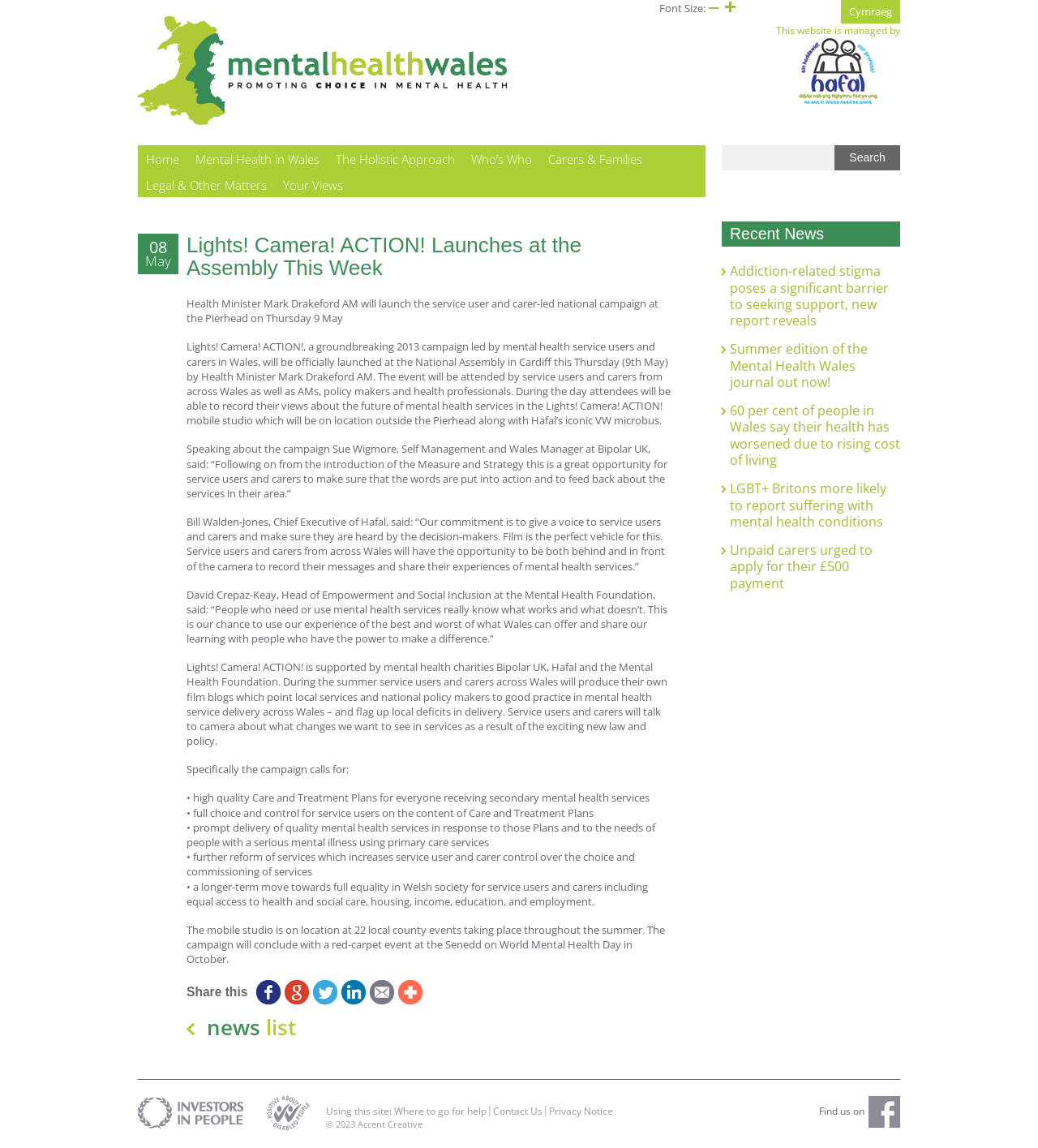Please find and report the primary heading text from the webpage.

Lights! Camera! ACTION! Launches at the Assembly This Week